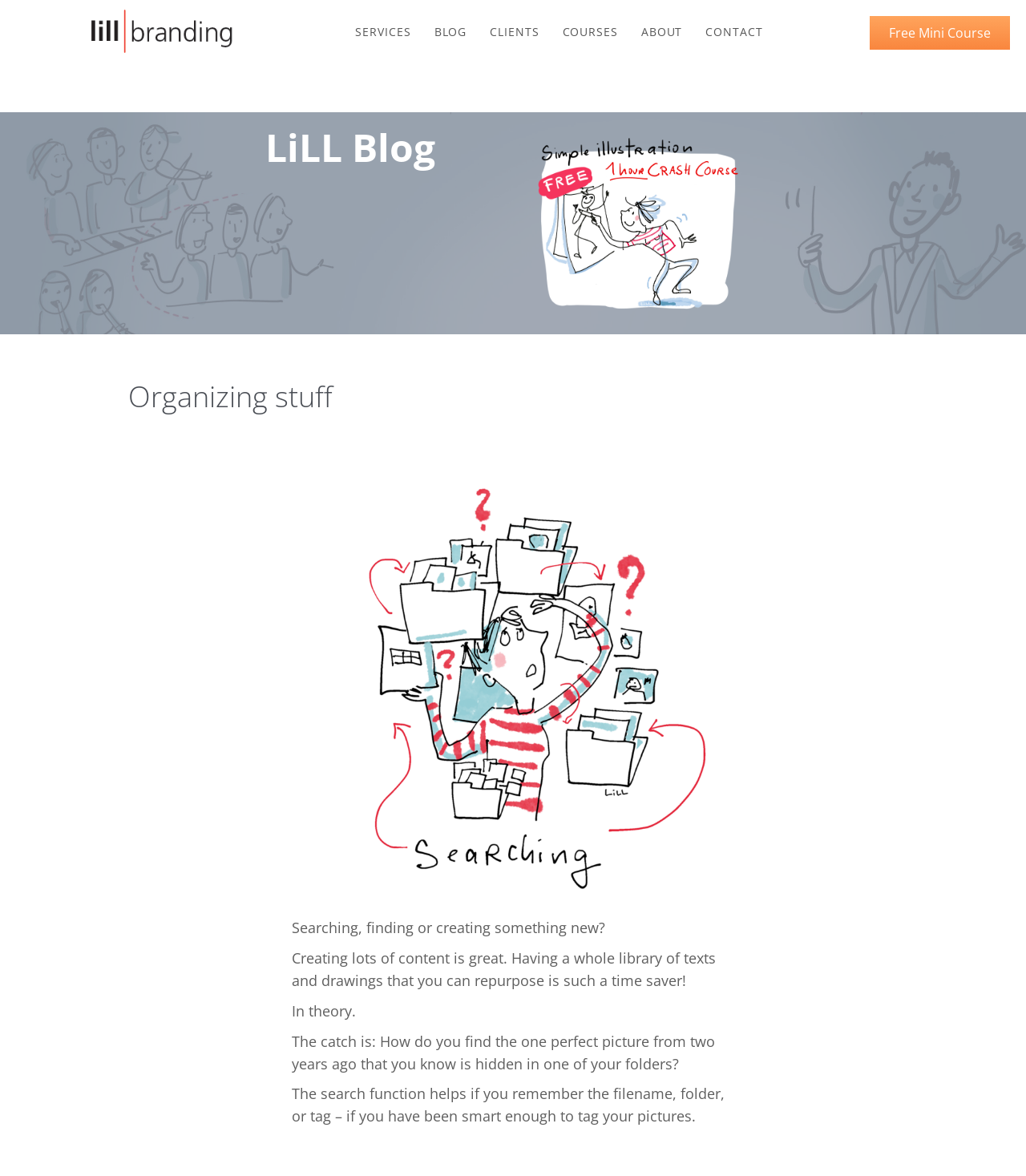Please identify the bounding box coordinates of the clickable element to fulfill the following instruction: "Click on the 'SERVICES' link". The coordinates should be four float numbers between 0 and 1, i.e., [left, top, right, bottom].

[0.335, 0.02, 0.411, 0.035]